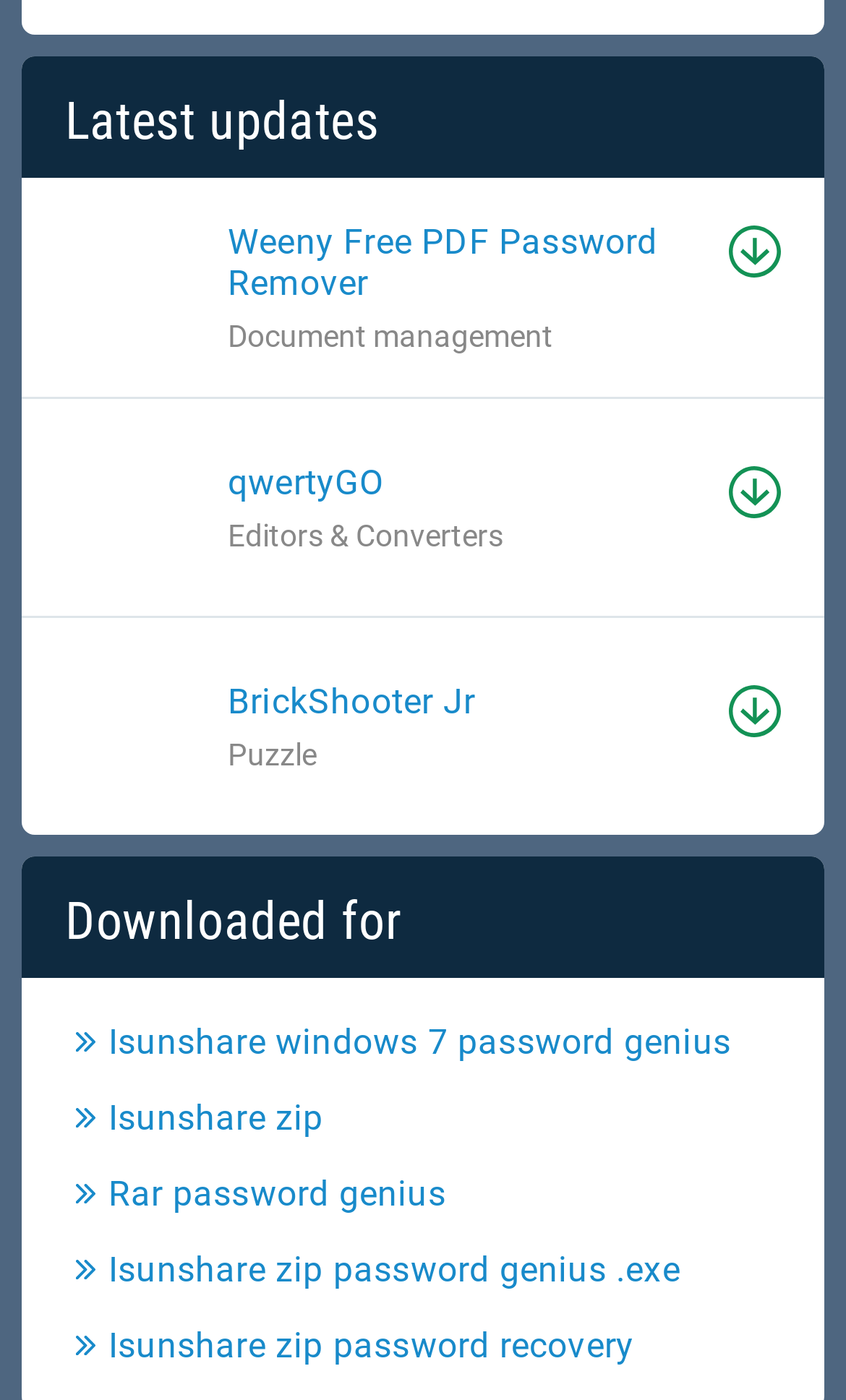Could you specify the bounding box coordinates for the clickable section to complete the following instruction: "Check Isunshare windows 7 password genius"?

[0.077, 0.73, 0.864, 0.759]